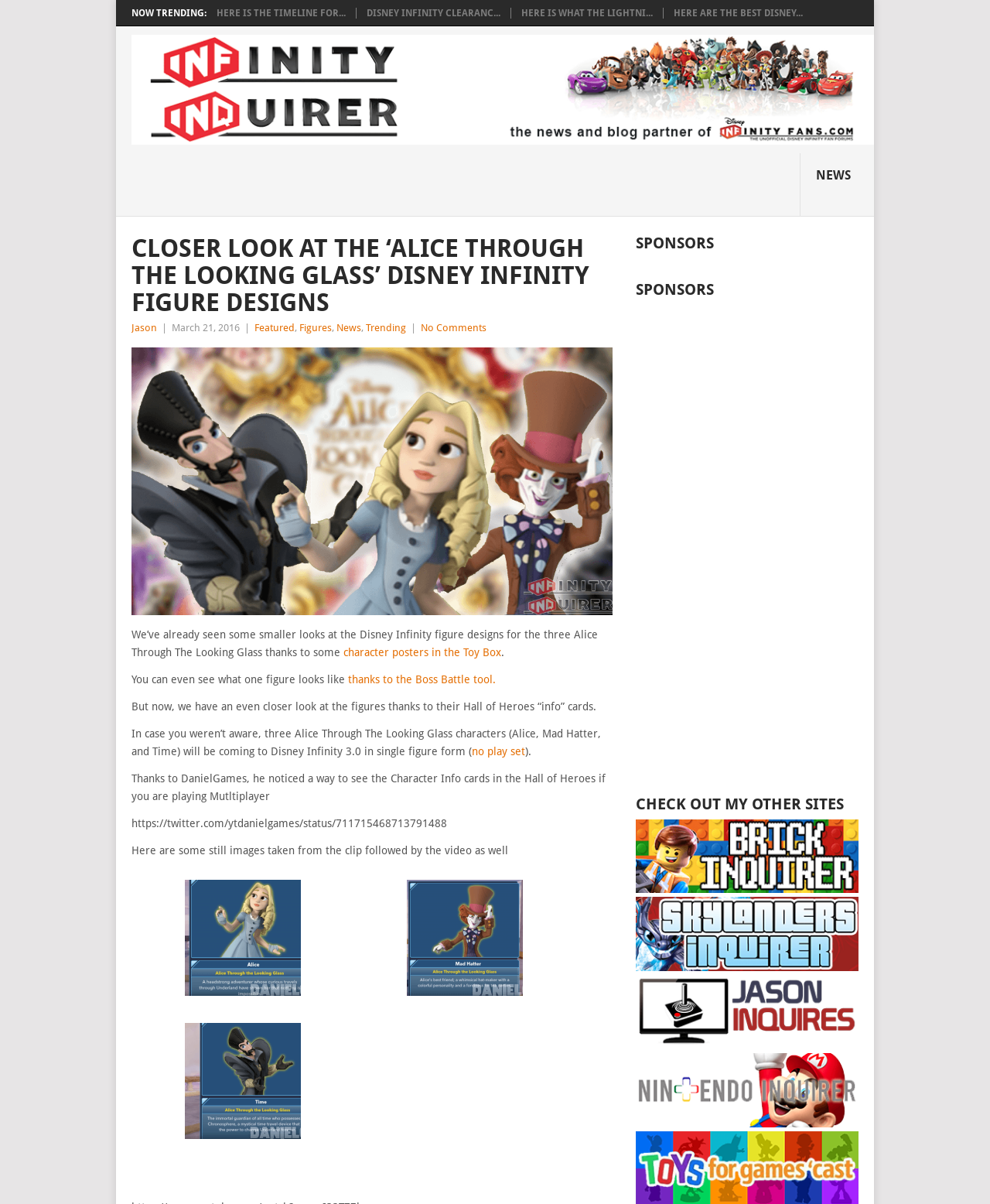Locate and generate the text content of the webpage's heading.

CLOSER LOOK AT THE ‘ALICE THROUGH THE LOOKING GLASS’ DISNEY INFINITY FIGURE DESIGNS